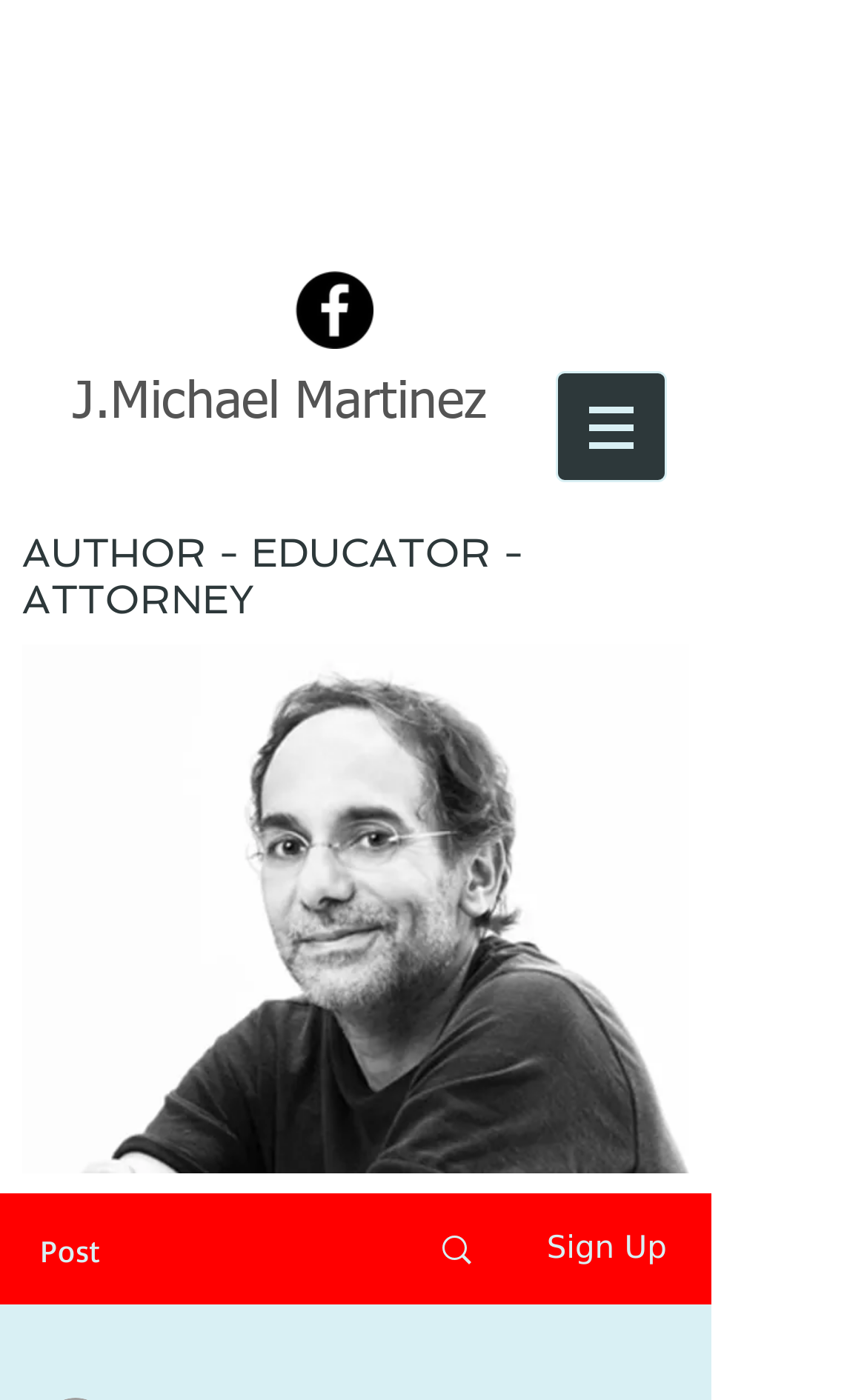Using the provided element description, identify the bounding box coordinates as (top-left x, top-left y, bottom-right x, bottom-right y). Ensure all values are between 0 and 1. Description: J.Michael Martinez

[0.083, 0.27, 0.56, 0.306]